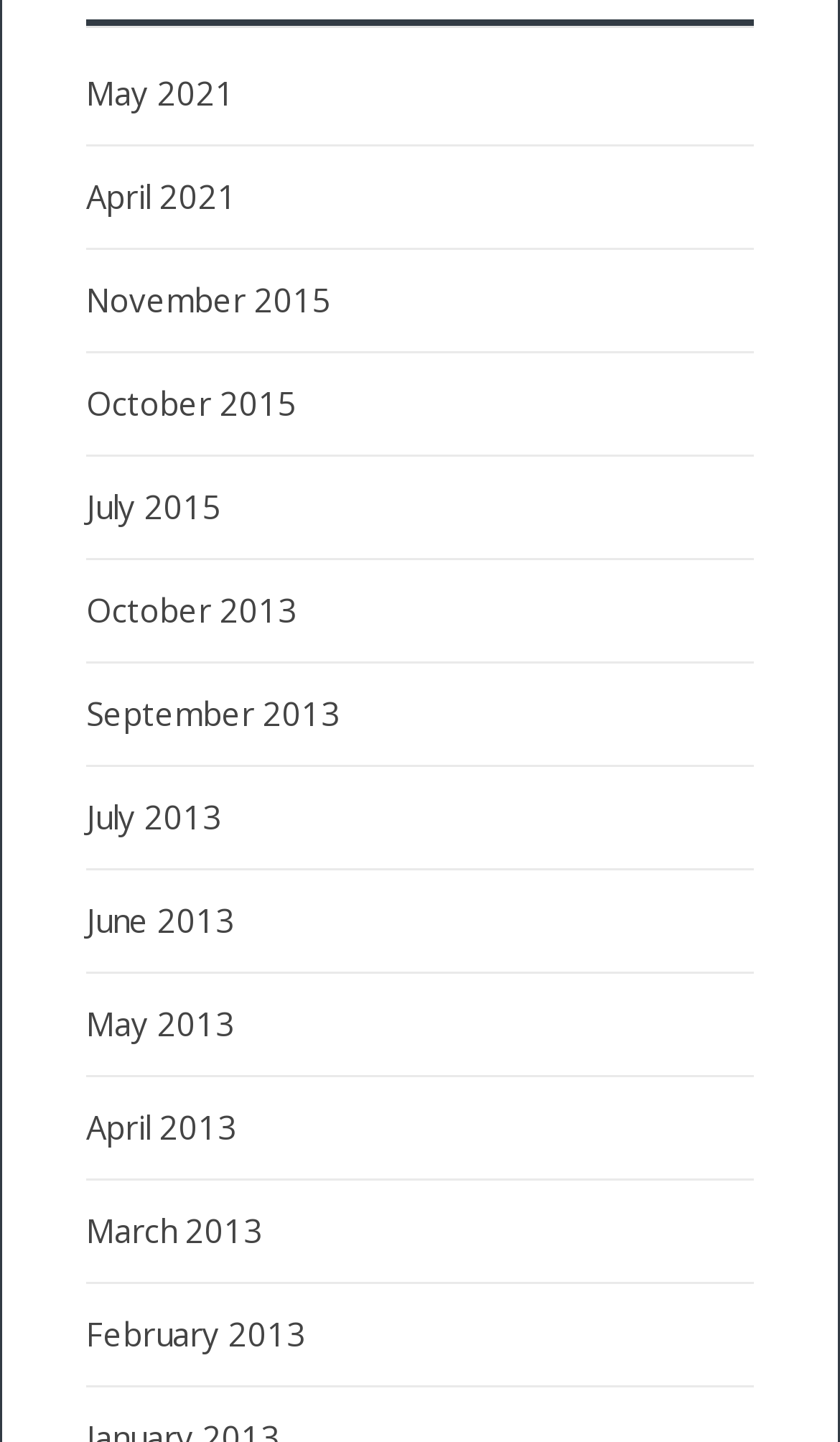Please find the bounding box coordinates of the element that you should click to achieve the following instruction: "view July 2013". The coordinates should be presented as four float numbers between 0 and 1: [left, top, right, bottom].

[0.103, 0.551, 0.264, 0.581]